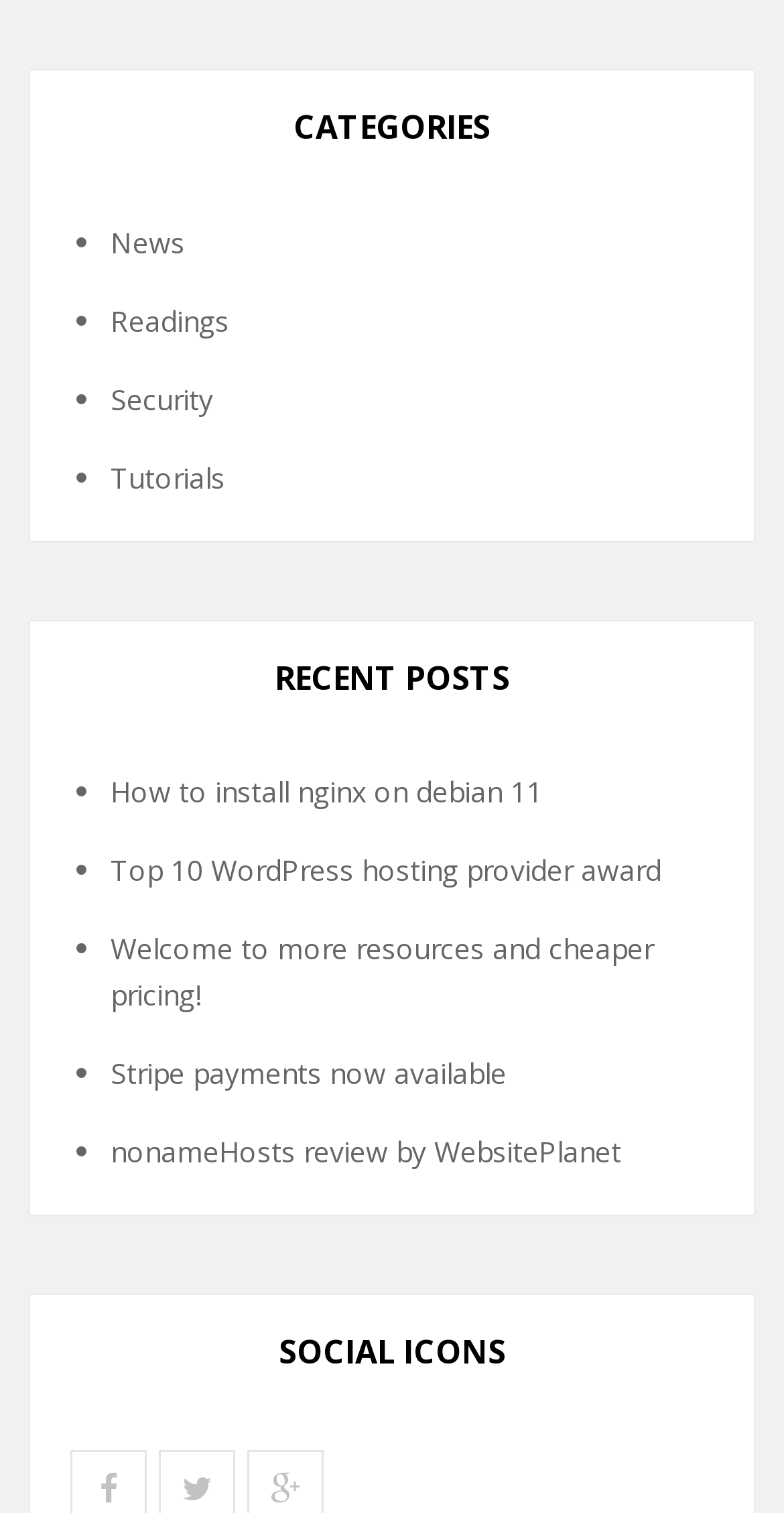Find the bounding box coordinates of the element to click in order to complete the given instruction: "Contact us."

None